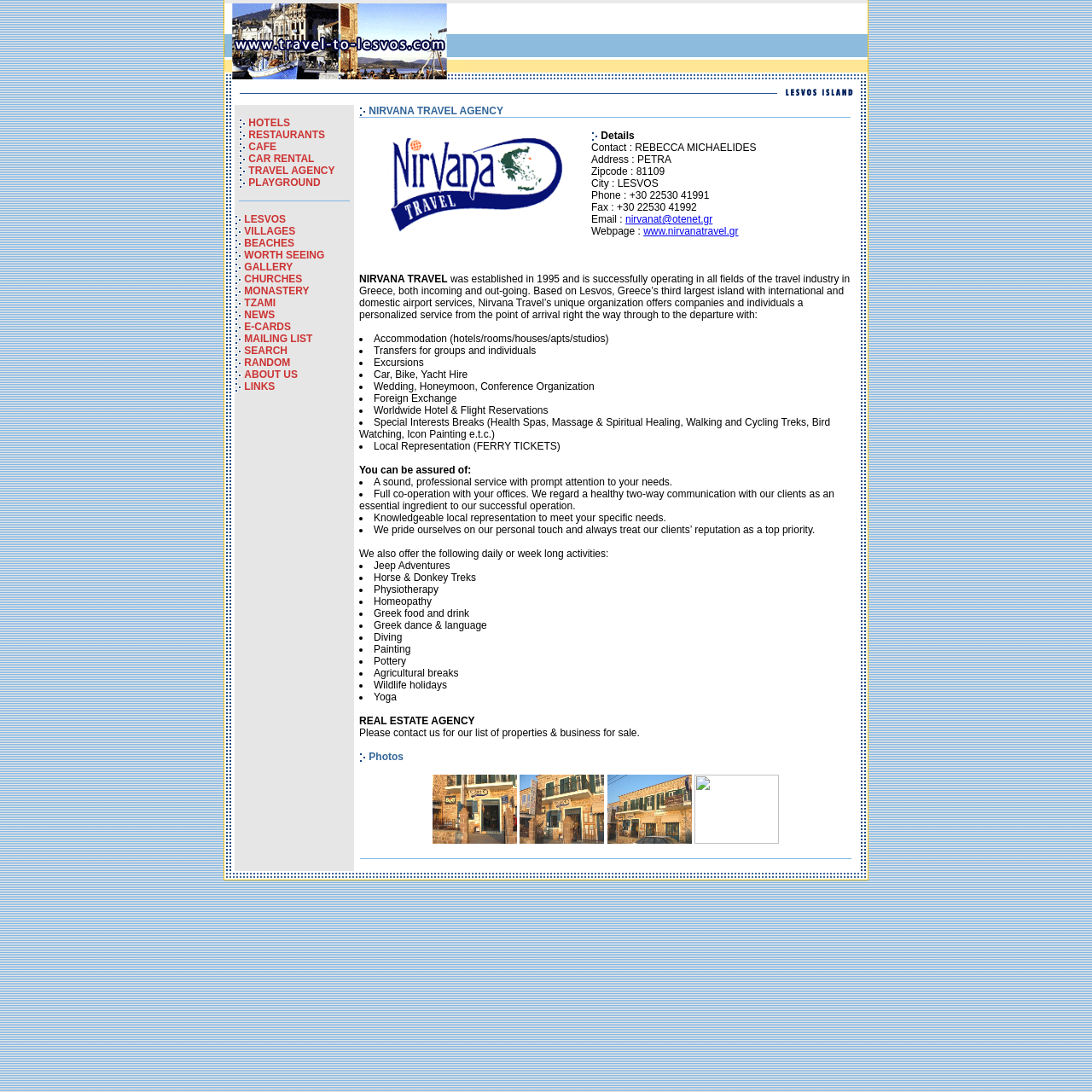Identify the bounding box of the UI element that matches this description: "TRAVEL AGENCY".

[0.228, 0.151, 0.307, 0.162]